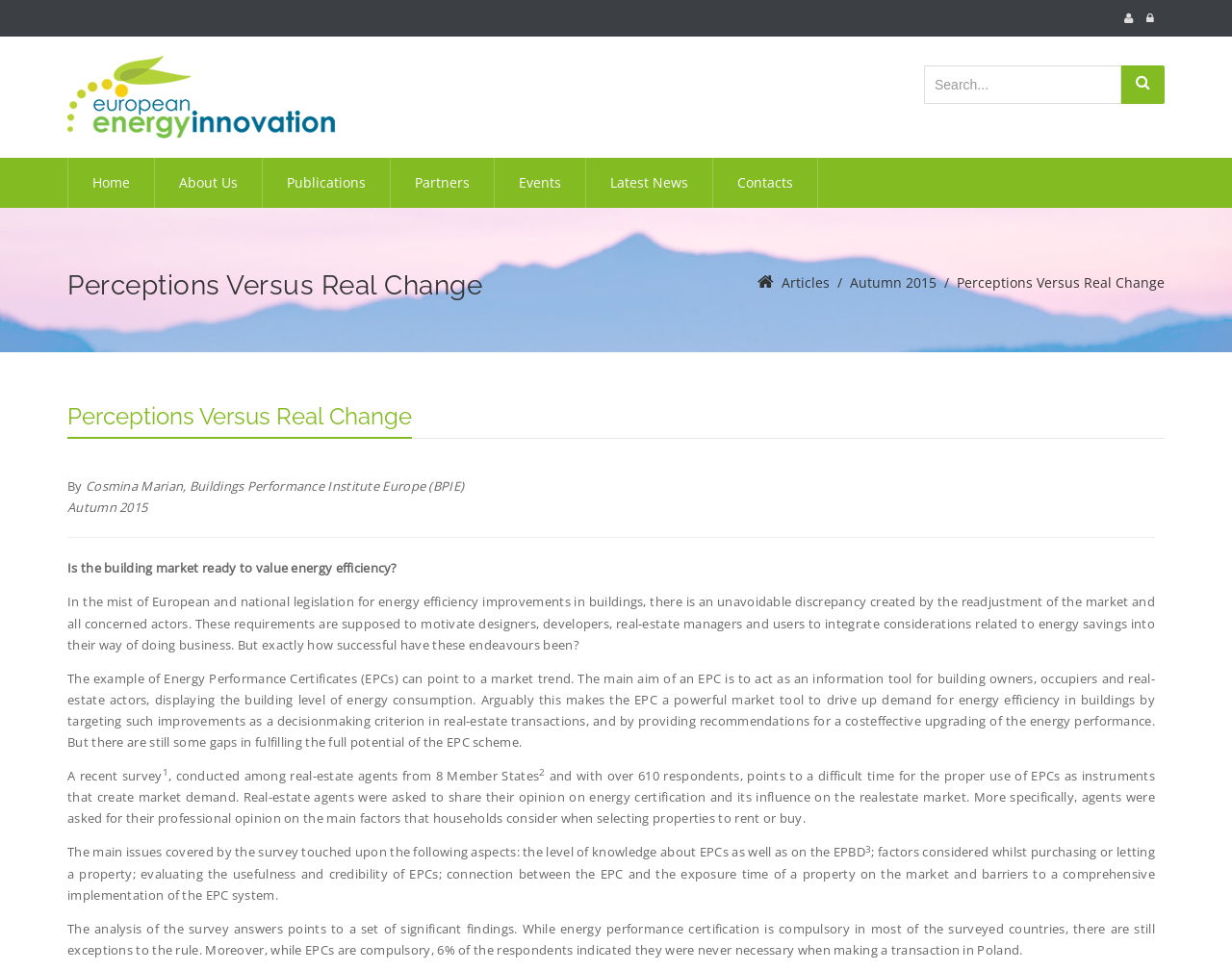Pinpoint the bounding box coordinates of the area that should be clicked to complete the following instruction: "Contact us". The coordinates must be given as four float numbers between 0 and 1, i.e., [left, top, right, bottom].

[0.579, 0.163, 0.663, 0.214]